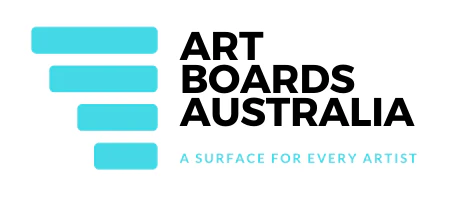What is the focus of 'Art Boards Australia'?
Using the visual information, answer the question in a single word or phrase.

Creativity and artistic expression